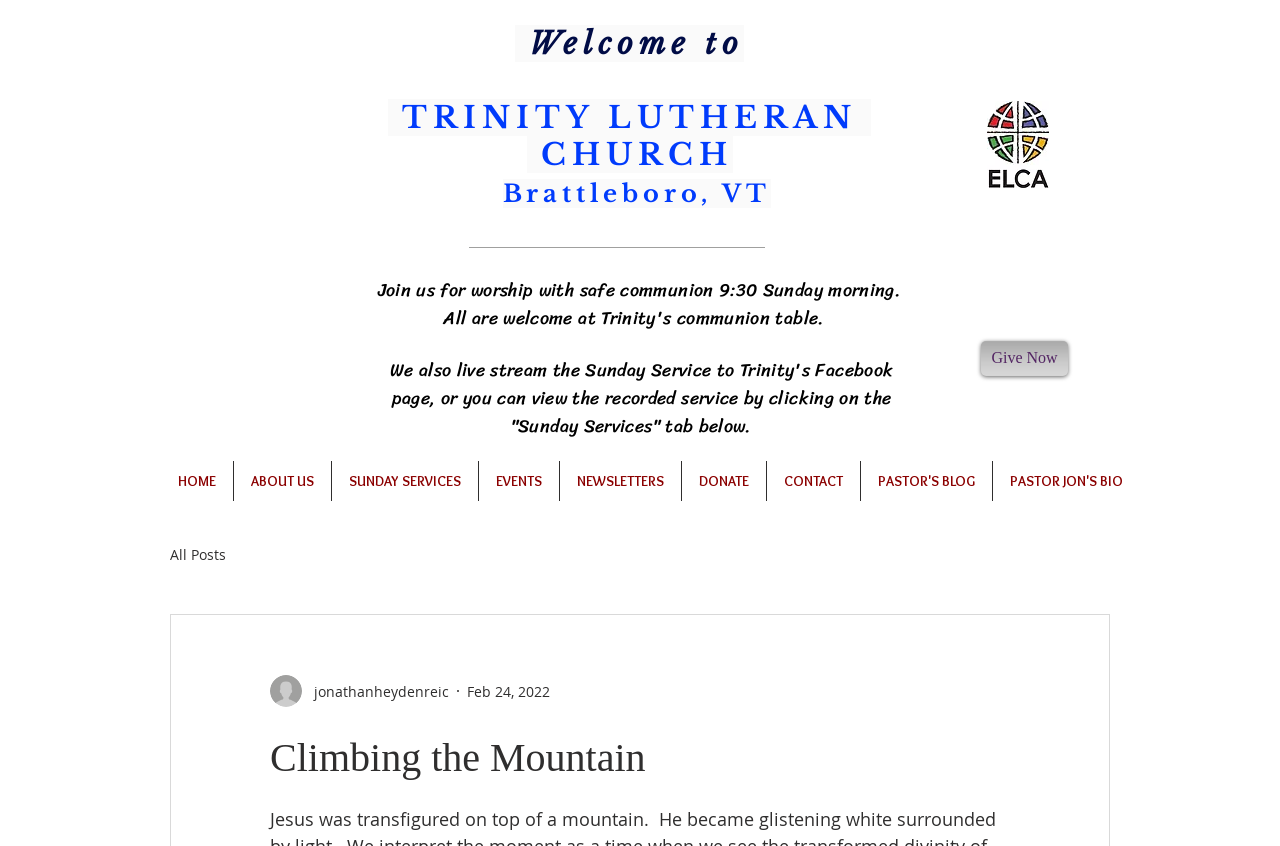What is the name of the church?
Provide a detailed answer to the question, using the image to inform your response.

The name of the church can be found in the heading element with the text 'Welcome to TRINITY LUTHERAN CHURCH Brattleboro, VT'. This heading element is a child of the root element and has a bounding box with coordinates [0.293, 0.03, 0.691, 0.248].